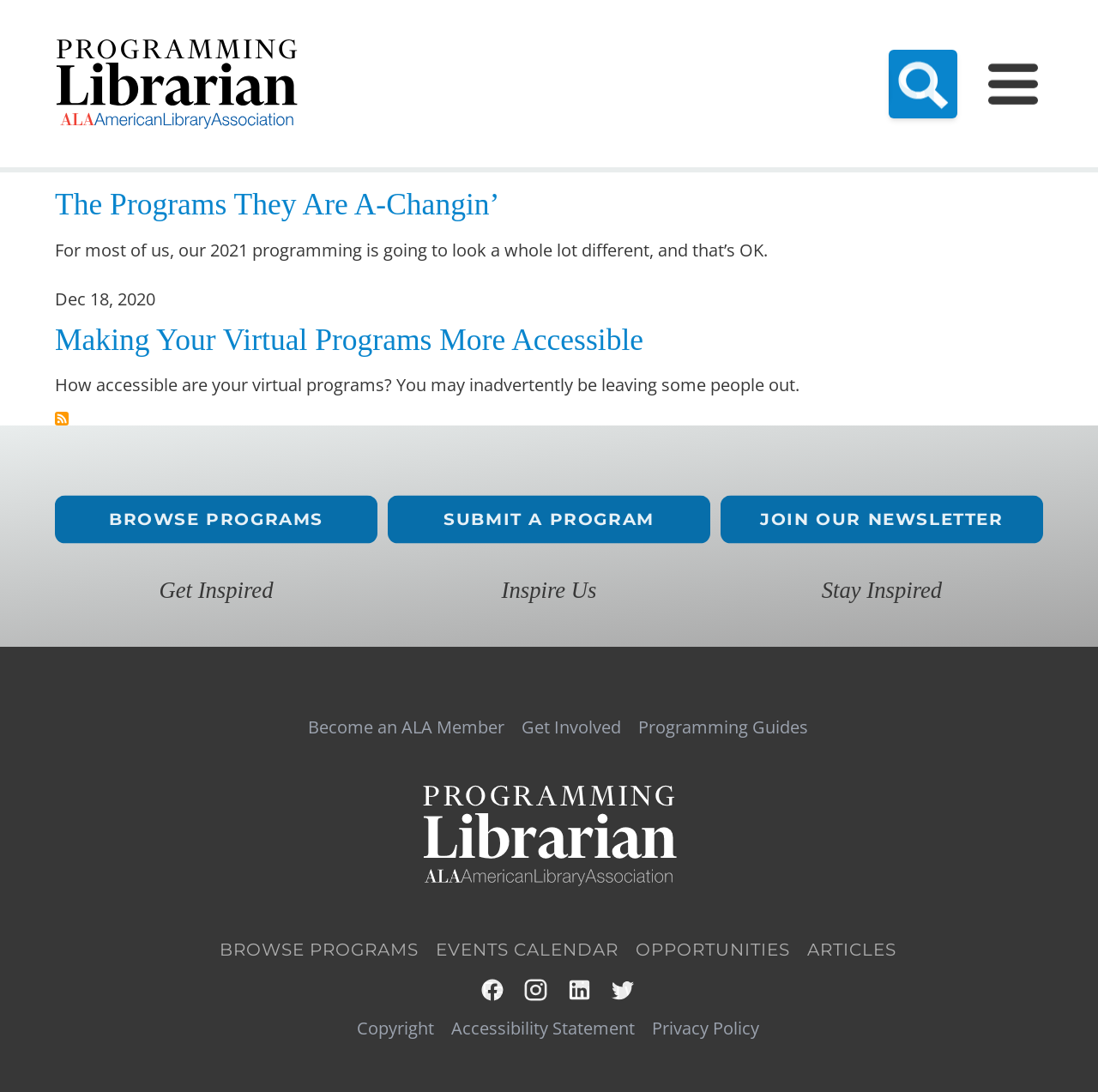Identify the bounding box coordinates of the clickable region necessary to fulfill the following instruction: "Join the newsletter". The bounding box coordinates should be four float numbers between 0 and 1, i.e., [left, top, right, bottom].

[0.656, 0.454, 0.95, 0.498]